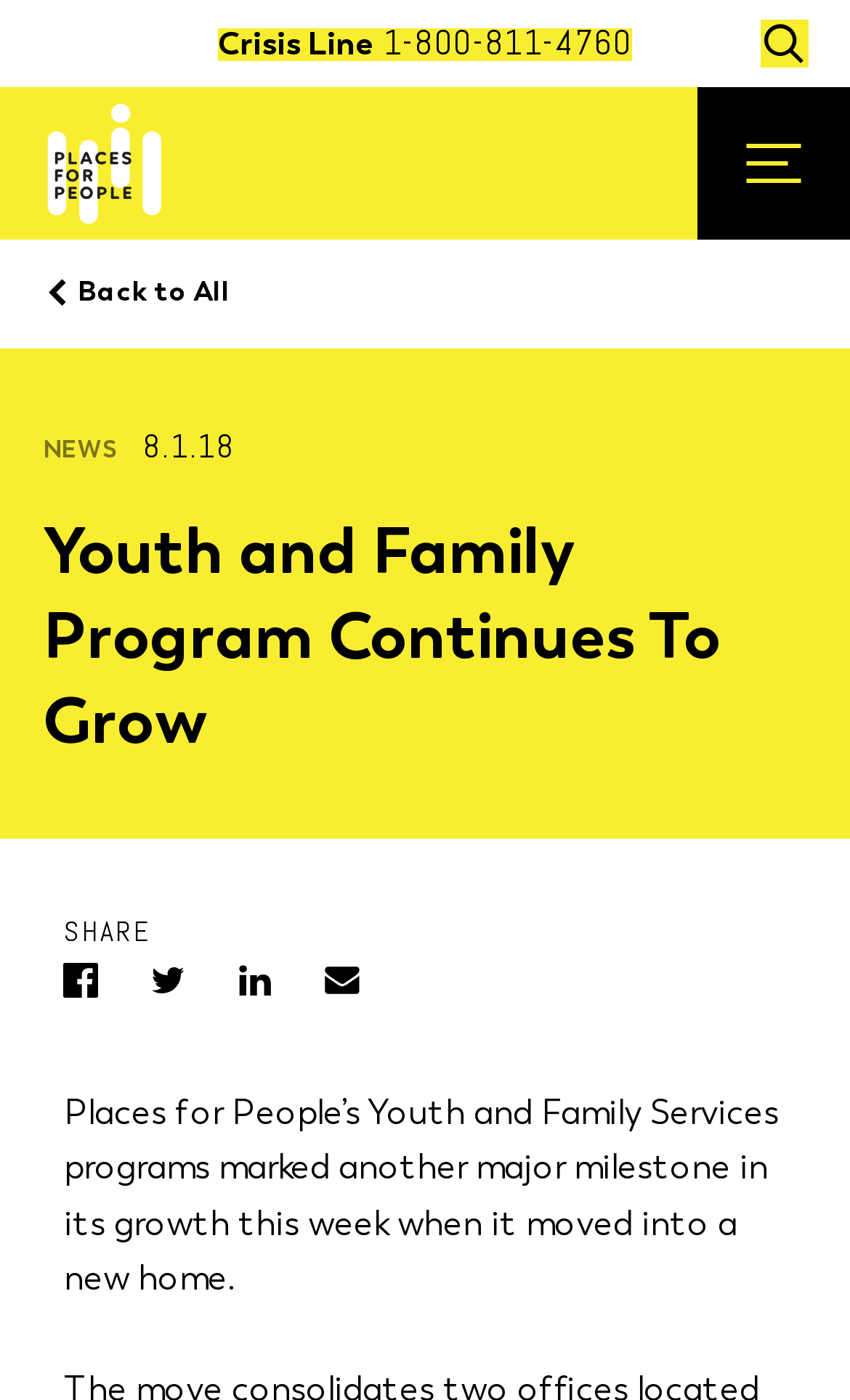How many social media links are available?
Kindly answer the question with as much detail as you can.

I counted the number of social media links by looking at the links with images of Facebook, Twitter, Linkedin, and Email, which are located below the 'SHARE' static text.